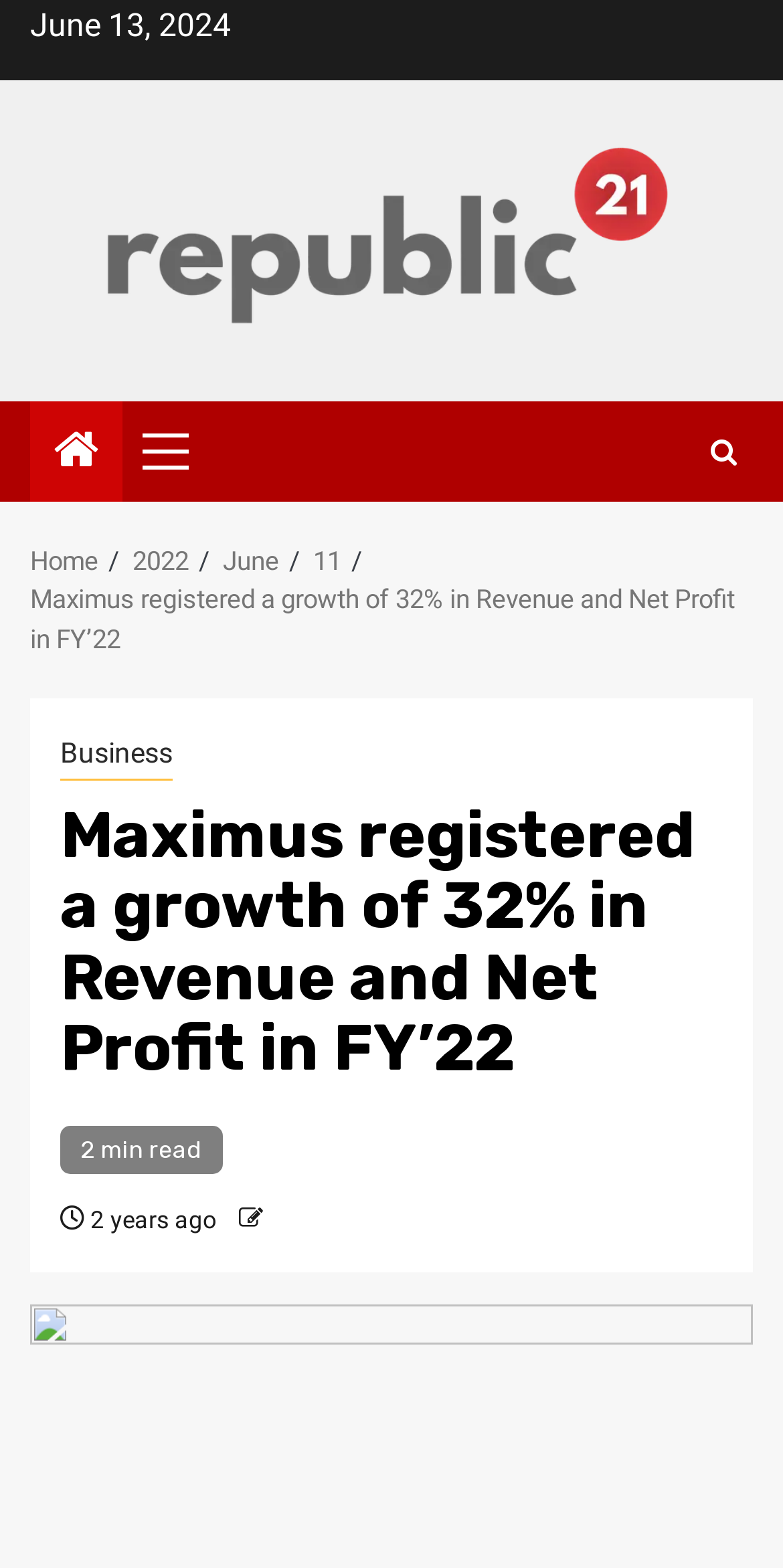Elaborate on the different components and information displayed on the webpage.

The webpage appears to be a news article page. At the top, there is a date "June 13, 2024" displayed prominently. Below the date, there is a link to "Republic21" with an accompanying image of the same name. 

To the right of the date, there is a button labeled "Primary Menu" which is not expanded. Next to the button, there is a link with a font awesome icon. 

Below these elements, there is a navigation section labeled "Breadcrumbs" which contains links to "Home", "2022", "June", "11", and the title of the article "Maximus registered a growth of 32% in Revenue and Net Profit in FY’22". 

The article title is also a link and is followed by a link to the category "Business". The main article heading is "Maximus registered a growth of 32% in Revenue and Net Profit in FY’22" which spans most of the width of the page. 

Below the heading, there is a text indicating the article's reading time, "2 min read", and another text showing the article's age, "2 years ago".